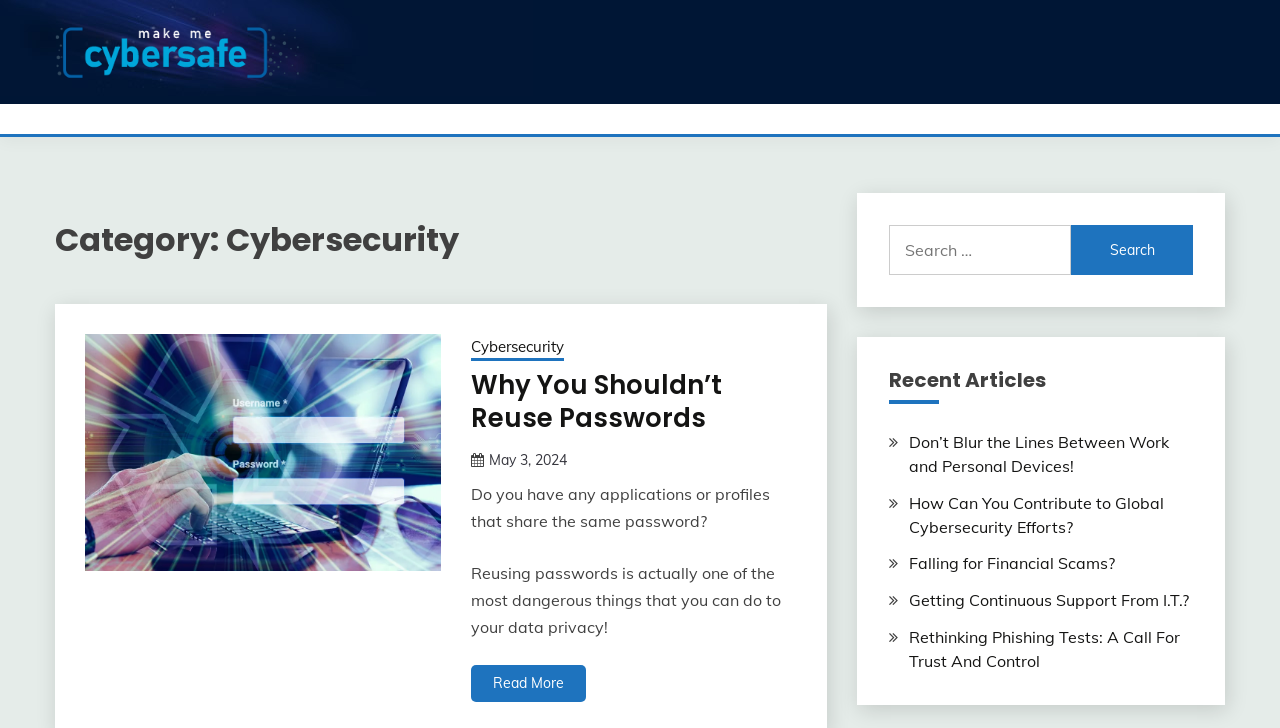Find the bounding box coordinates for the area that must be clicked to perform this action: "Check the date of the article about reusing passwords".

[0.382, 0.62, 0.443, 0.645]